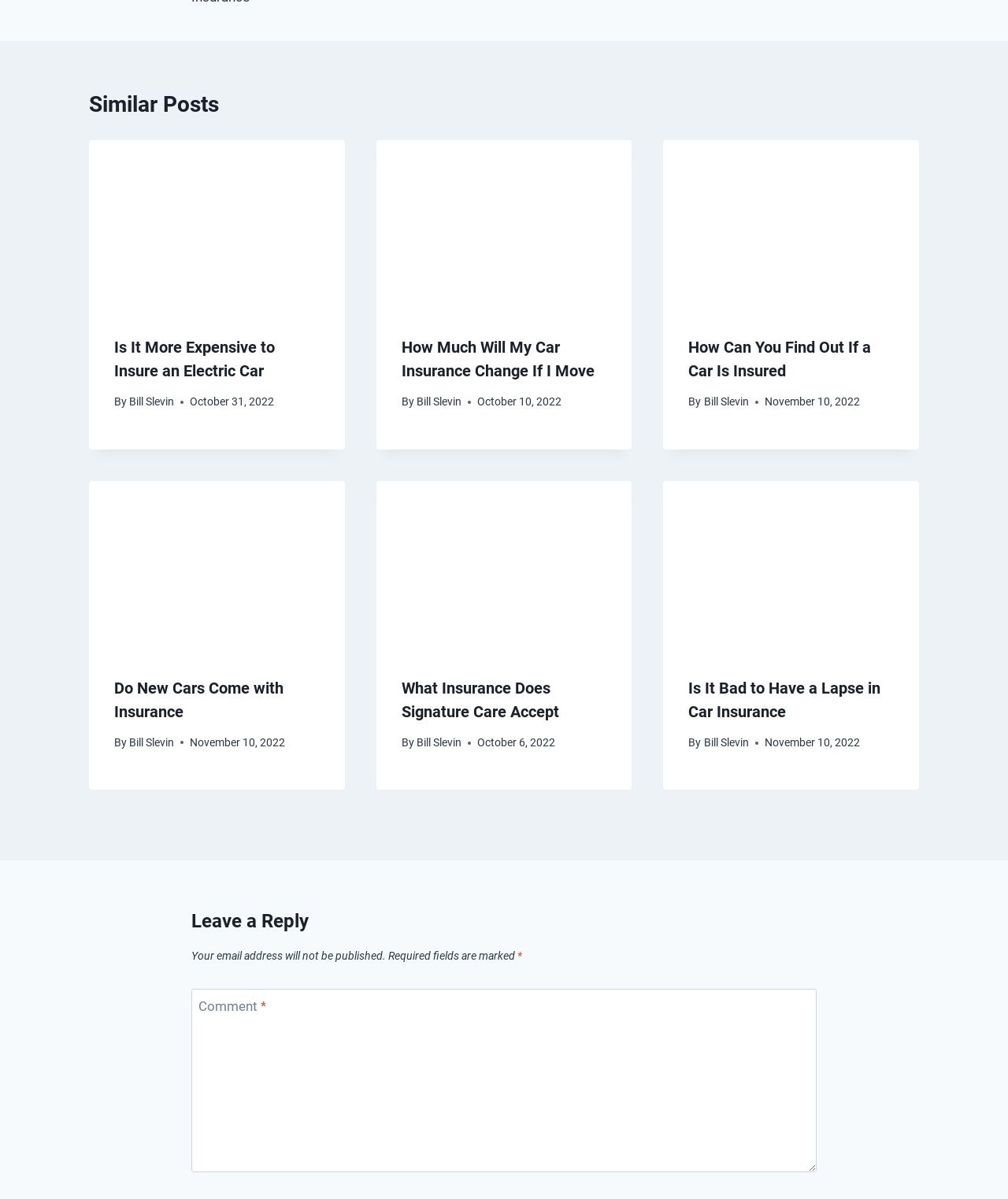What is the date of the third article?
Please provide a comprehensive and detailed answer to the question.

The date of the third article can be found by looking at the time element with the text 'November 10, 2022' which is a child of the third article element.